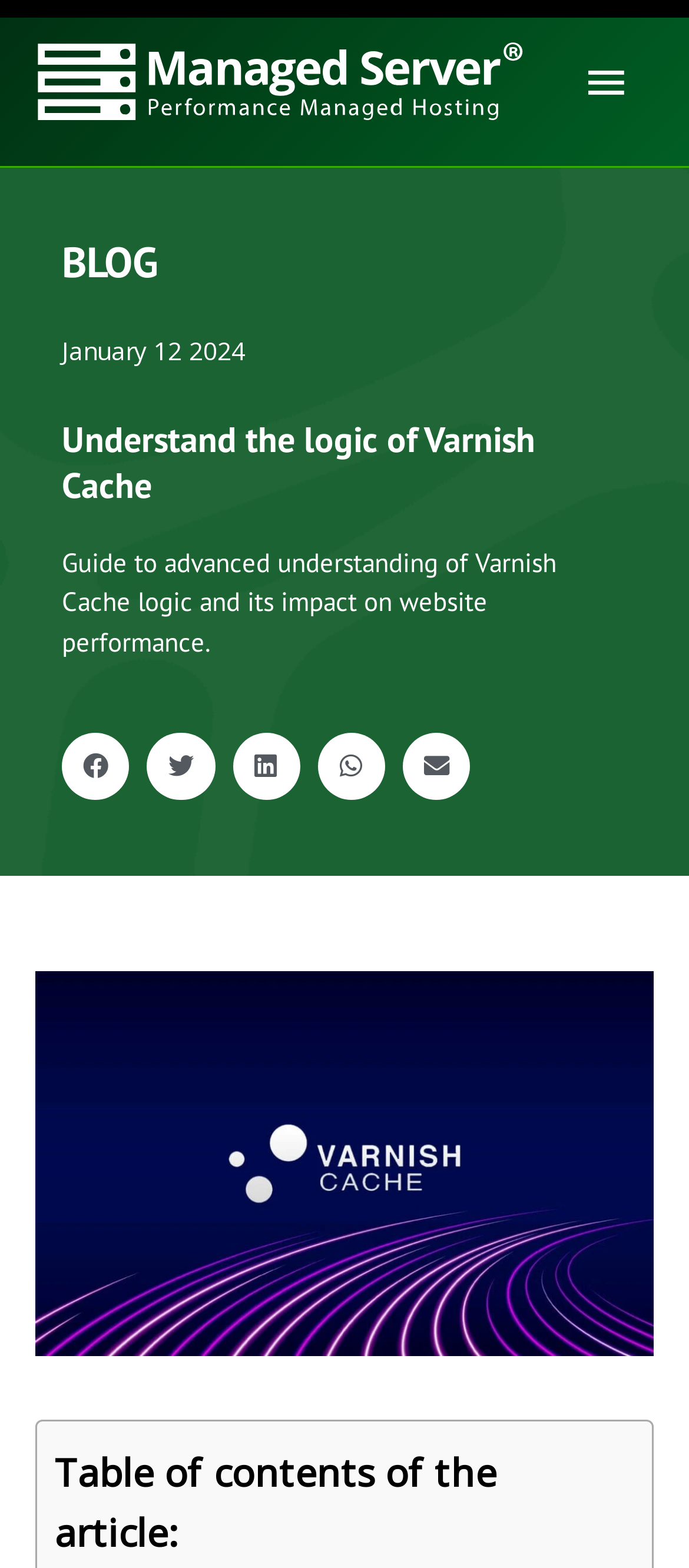Look at the image and give a detailed response to the following question: What is the date of the latest article?

I found the date of the latest article by looking at the static text element that says 'January 12 2024' which is located below the 'BLOG' heading.